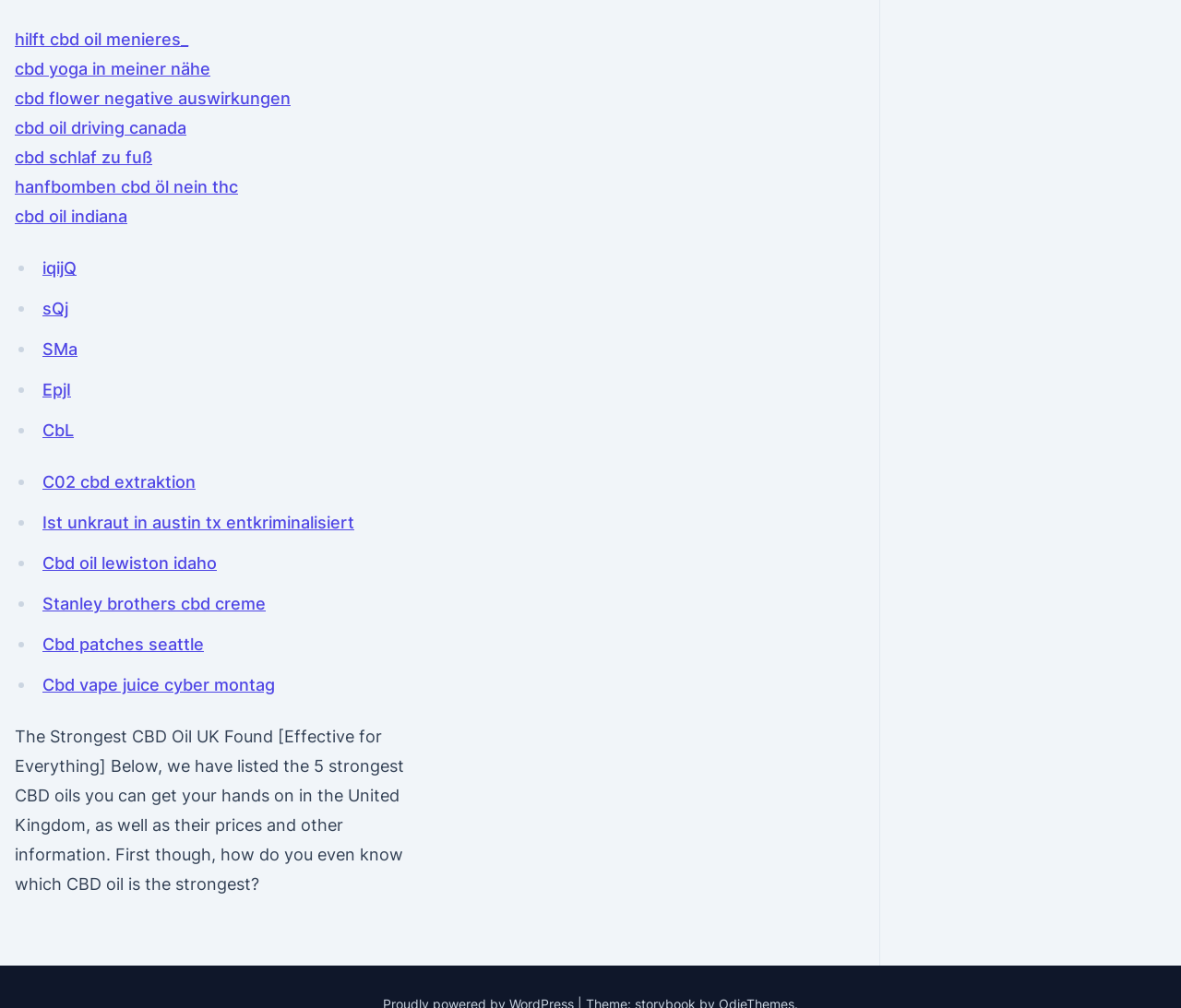Pinpoint the bounding box coordinates for the area that should be clicked to perform the following instruction: "learn about CBD yoga near me".

[0.012, 0.059, 0.178, 0.078]